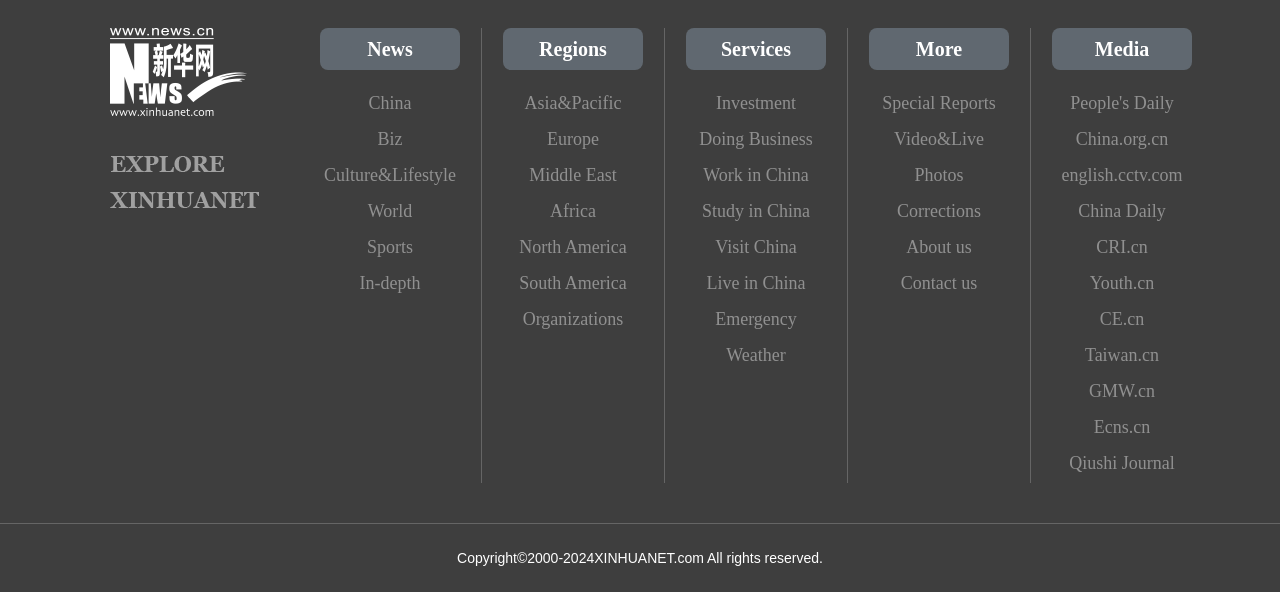Locate the bounding box coordinates of the clickable part needed for the task: "Watch Video and Live".

[0.679, 0.204, 0.788, 0.265]